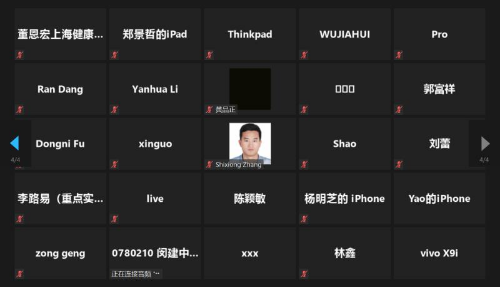What languages are represented in the participant names?
Please provide a comprehensive answer to the question based on the webpage screenshot.

The participant names in the grid contain a mix of English and Chinese names, indicating a diverse group of attendees potentially from different regions or backgrounds.